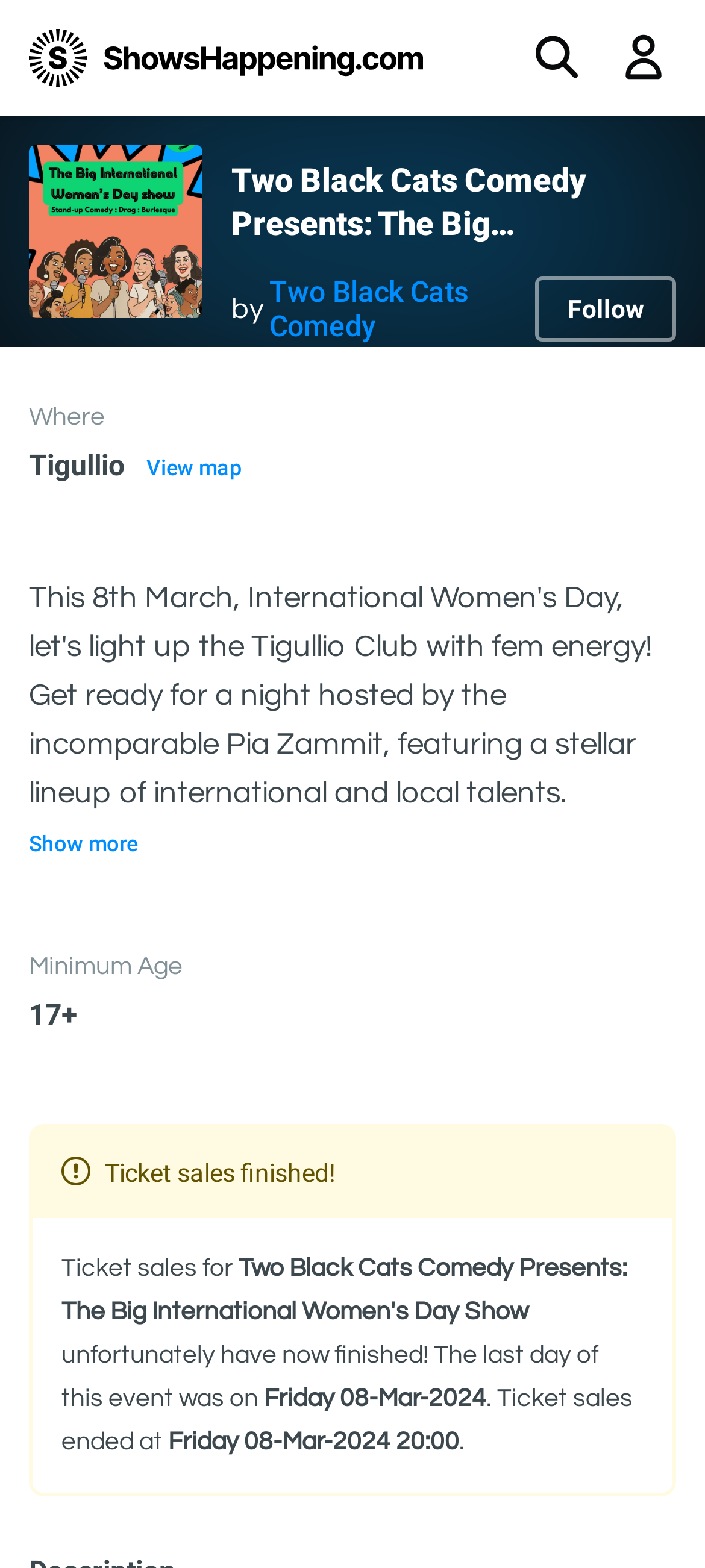Answer the question in one word or a short phrase:
When did the event take place?

Friday 08-Mar-2024